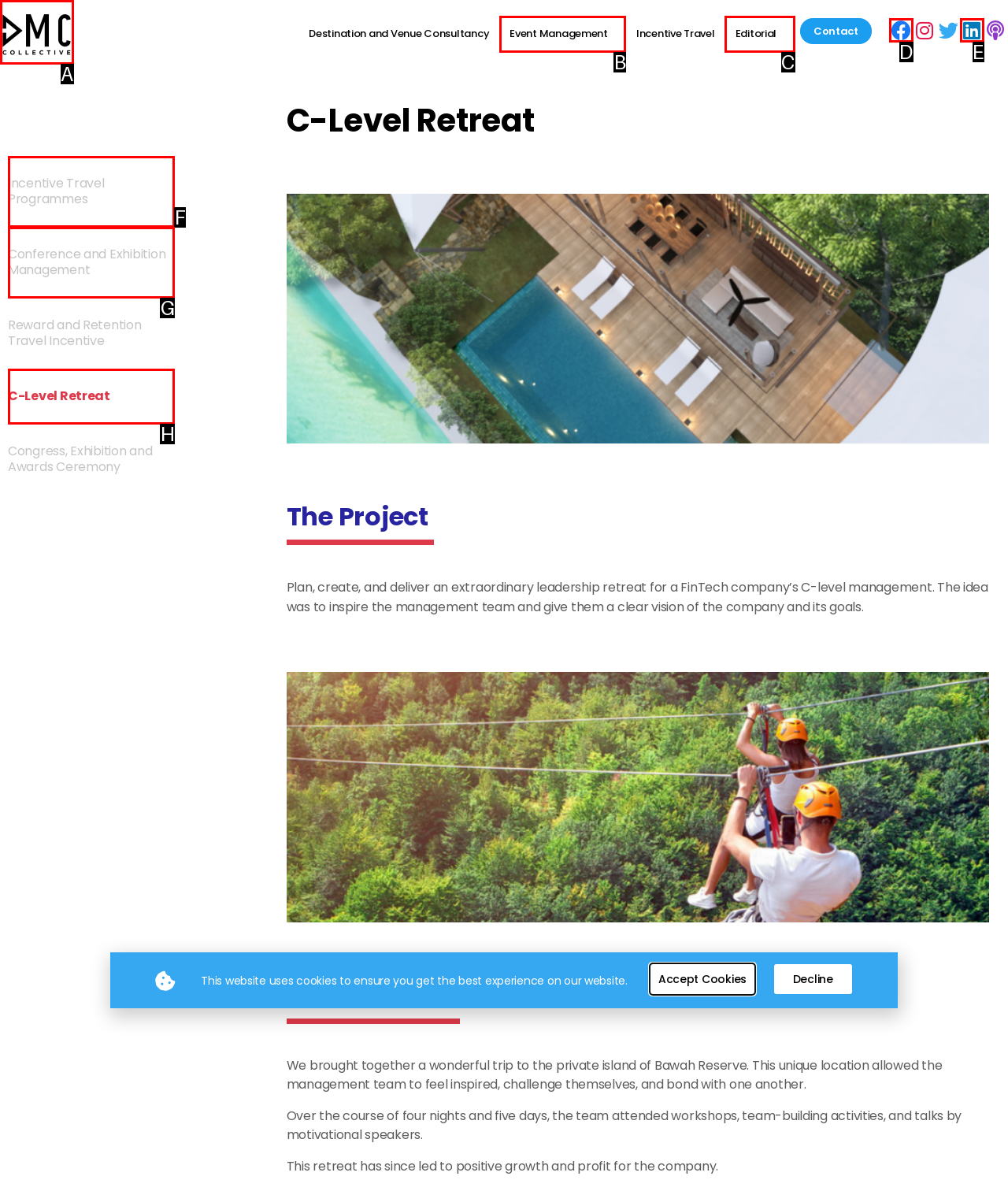Determine which UI element matches this description: Event Management
Reply with the appropriate option's letter.

B